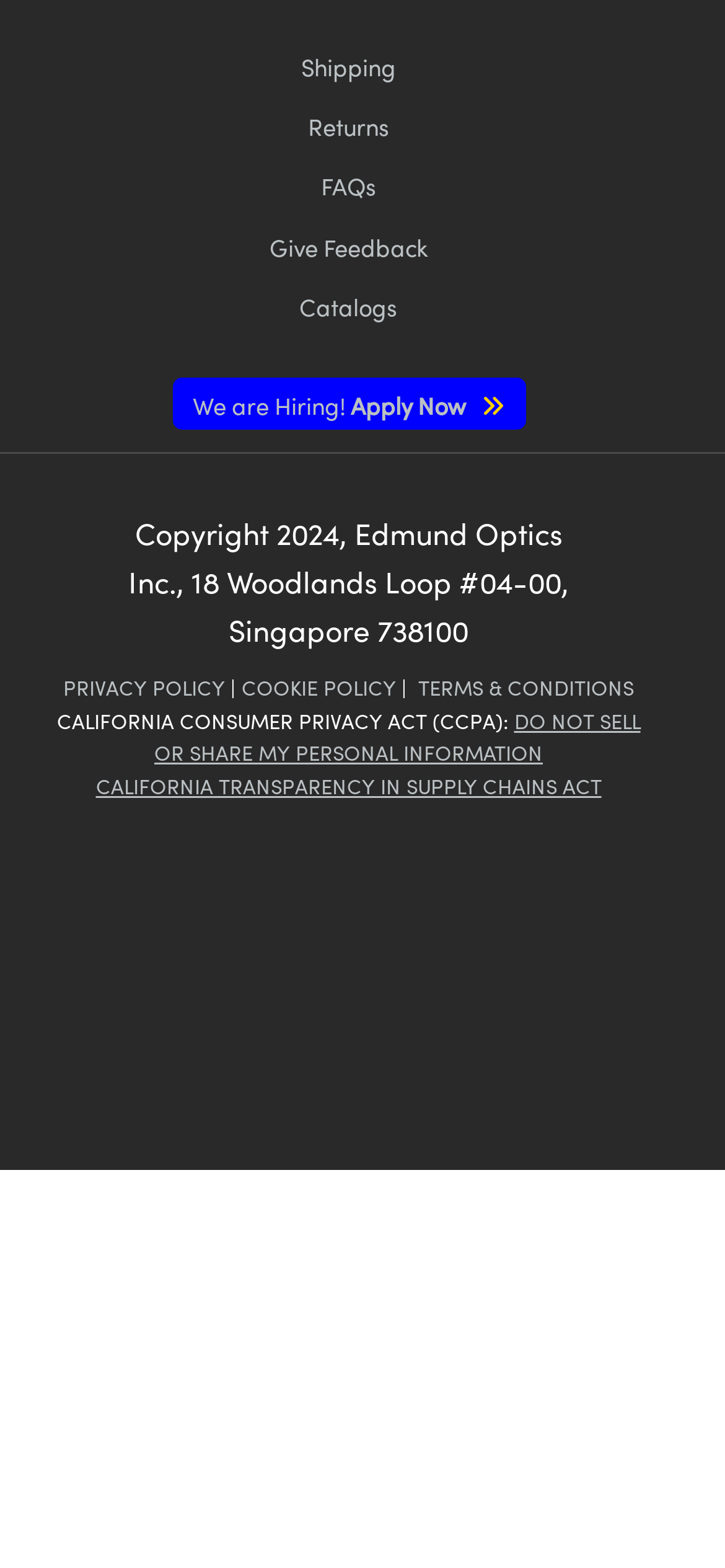Determine the bounding box coordinates for the region that must be clicked to execute the following instruction: "View ISO Logo".

[0.177, 0.818, 0.536, 0.907]